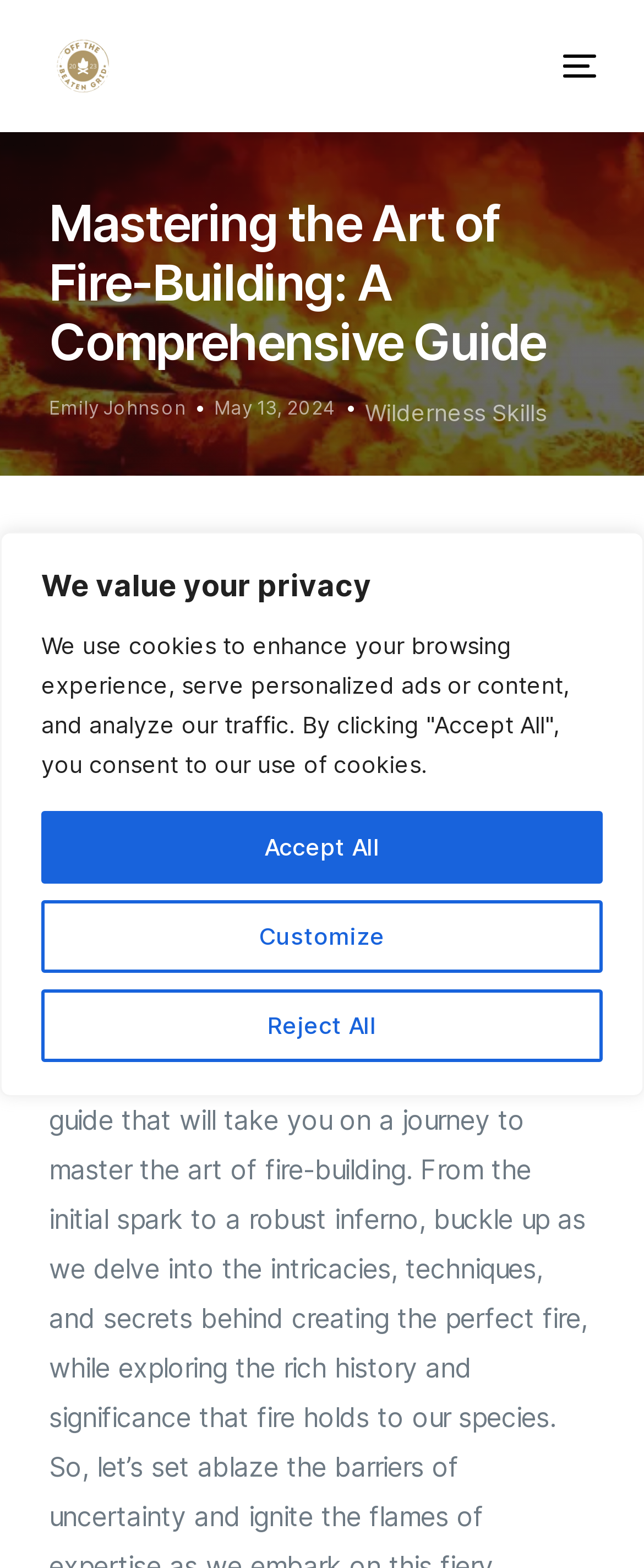What is the purpose of the button at the top right corner?
Based on the visual information, provide a detailed and comprehensive answer.

I determined the purpose of the button by looking at the button element with the text 'mobile-menu' which is located at the top right corner of the page, and is likely used to toggle the mobile menu.